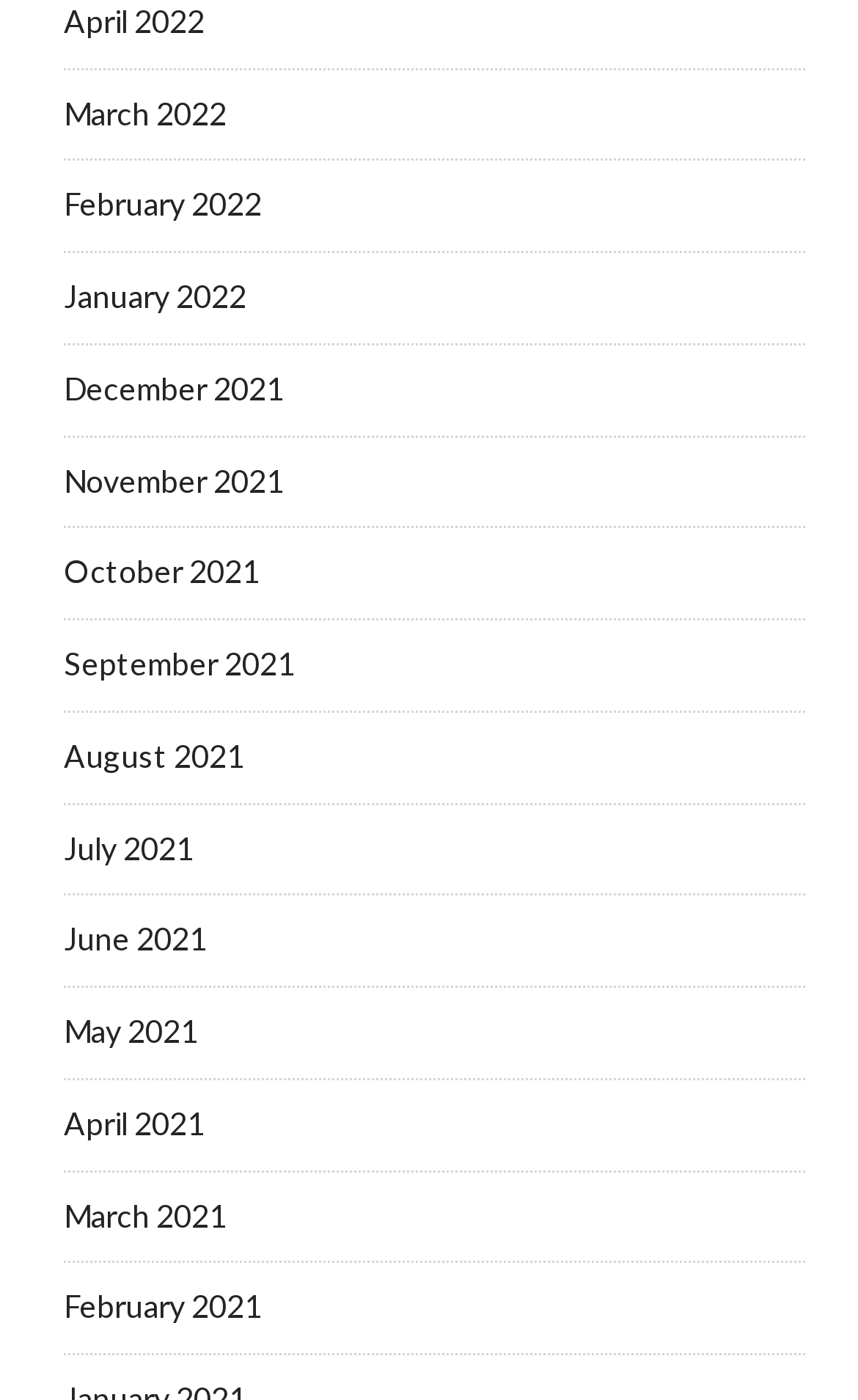Using floating point numbers between 0 and 1, provide the bounding box coordinates in the format (top-left x, top-left y, bottom-right x, bottom-right y). Locate the UI element described here: February 2022

[0.074, 0.133, 0.305, 0.159]